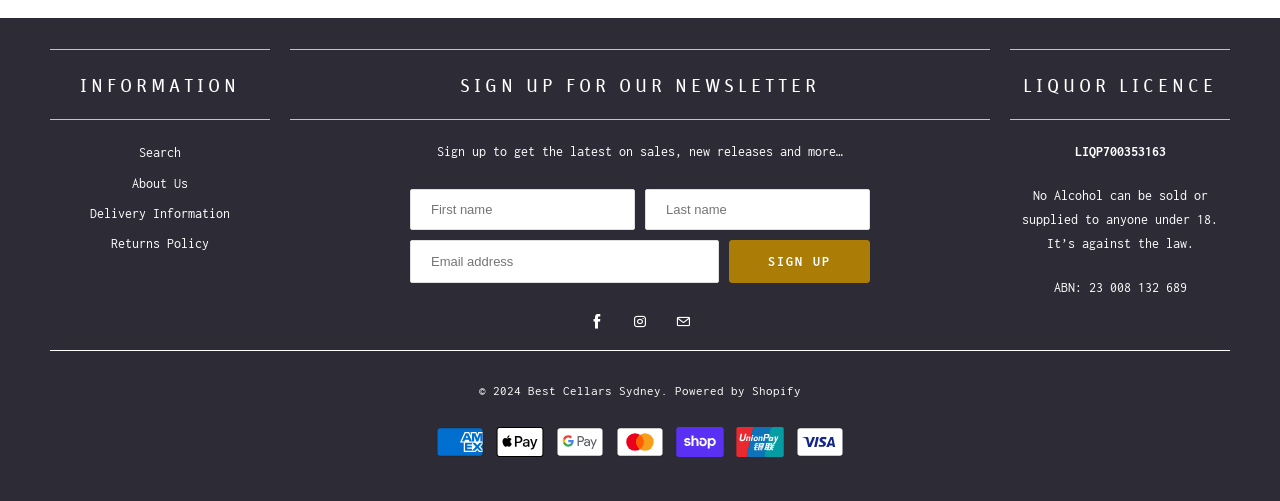What is the license number mentioned on the webpage?
Answer the question with a thorough and detailed explanation.

The license number is mentioned in the 'LIQUOR LICENCE' section, which indicates that the website is licensed to sell liquor.